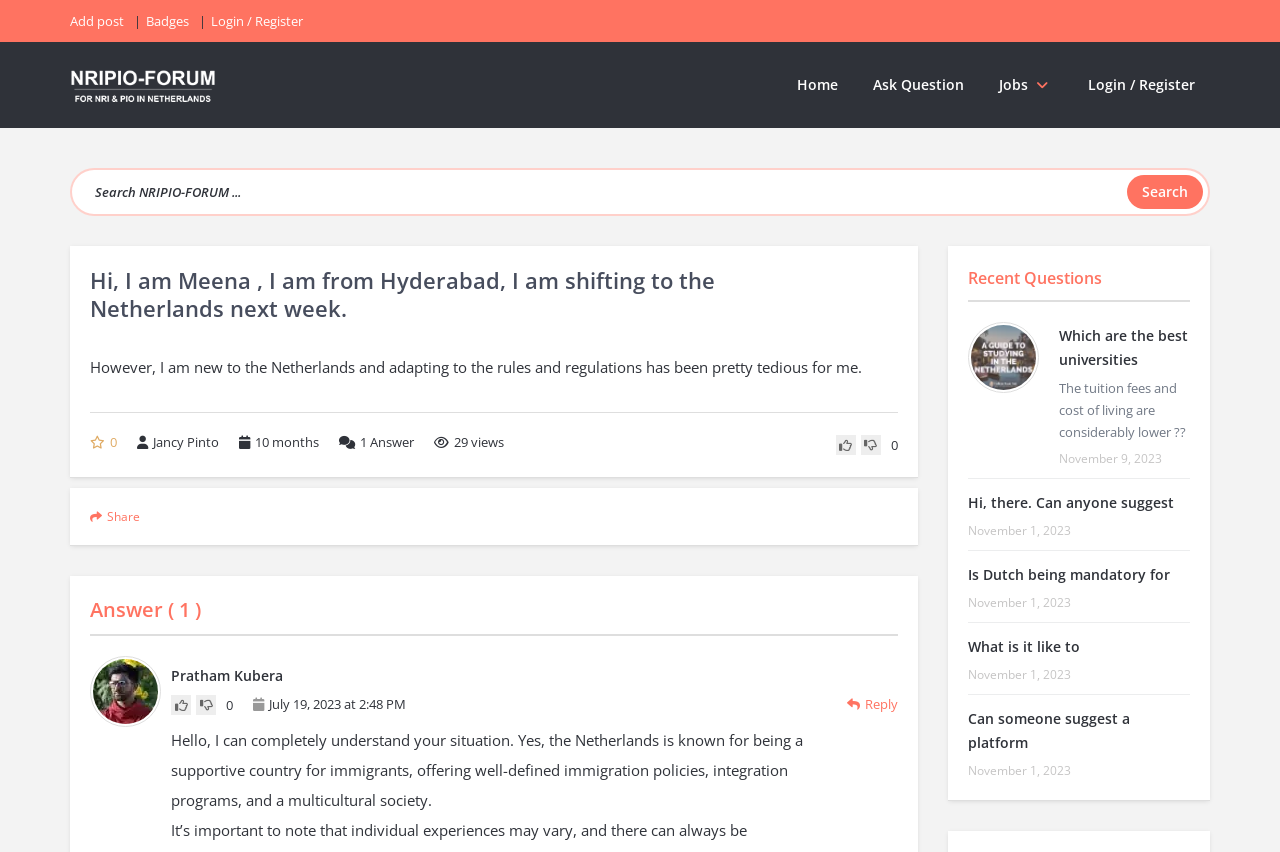Utilize the information from the image to answer the question in detail:
What is the name of the person who replied to Meena's question?

The question can be answered by looking at the link 'Pratham Kubera' which is located below the answer to Meena's question.